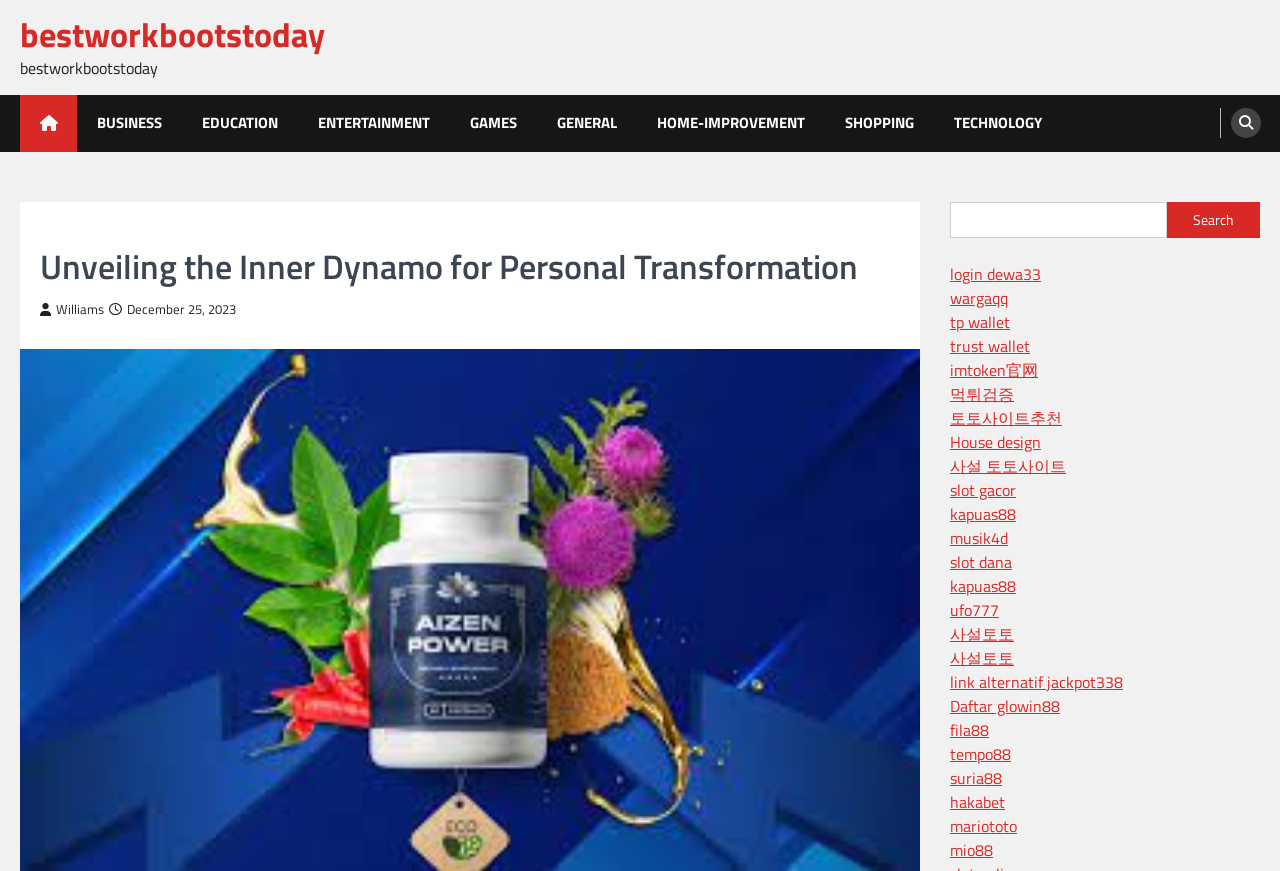Pinpoint the bounding box coordinates of the clickable element to carry out the following instruction: "Login with dewa33."

[0.742, 0.301, 0.813, 0.328]